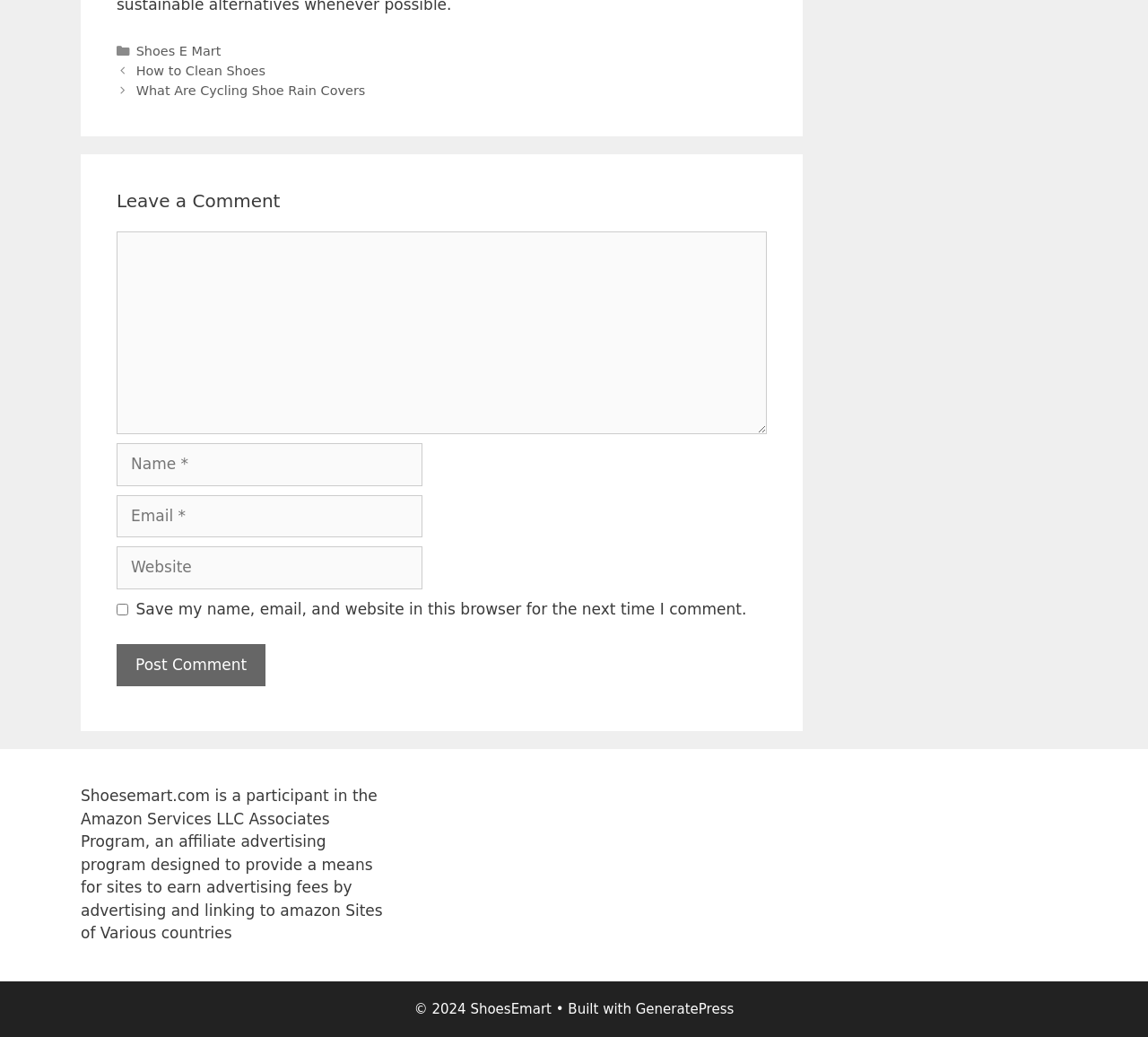Respond with a single word or phrase to the following question:
How many text boxes are required to be filled?

3